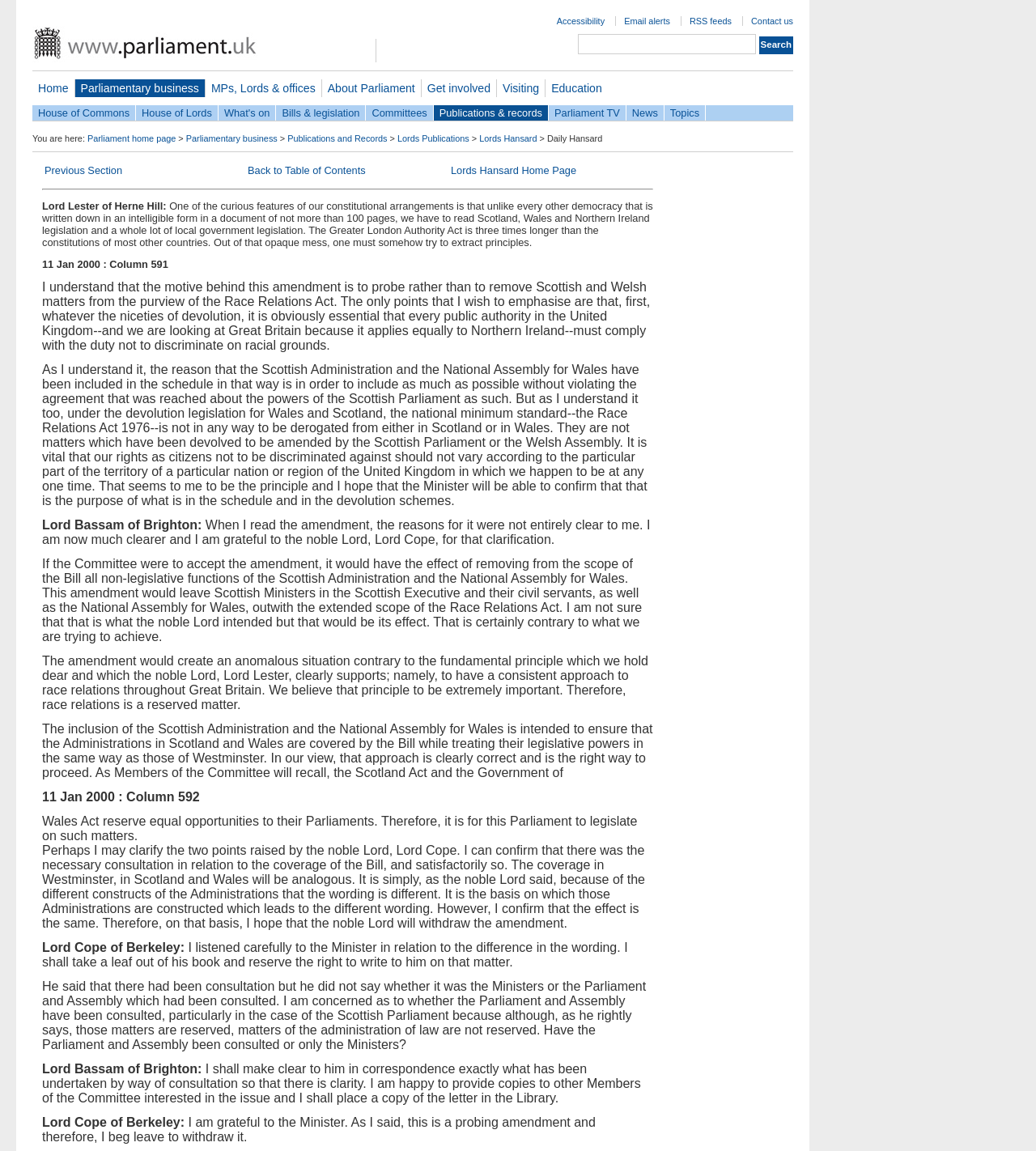Please locate the clickable area by providing the bounding box coordinates to follow this instruction: "Search for something".

[0.558, 0.03, 0.73, 0.047]